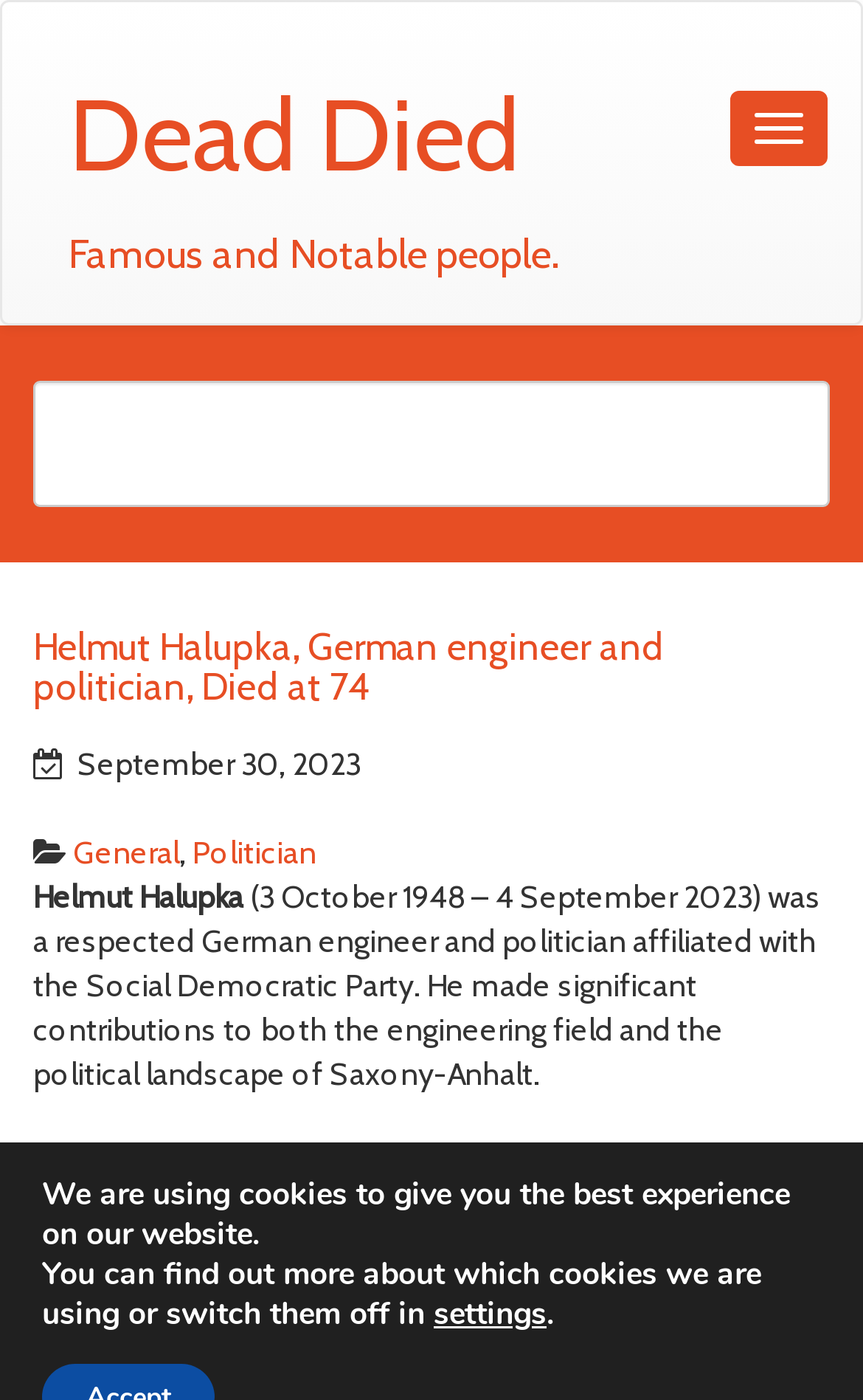Identify the coordinates of the bounding box for the element described below: "Politician". Return the coordinates as four float numbers between 0 and 1: [left, top, right, bottom].

[0.223, 0.595, 0.367, 0.623]